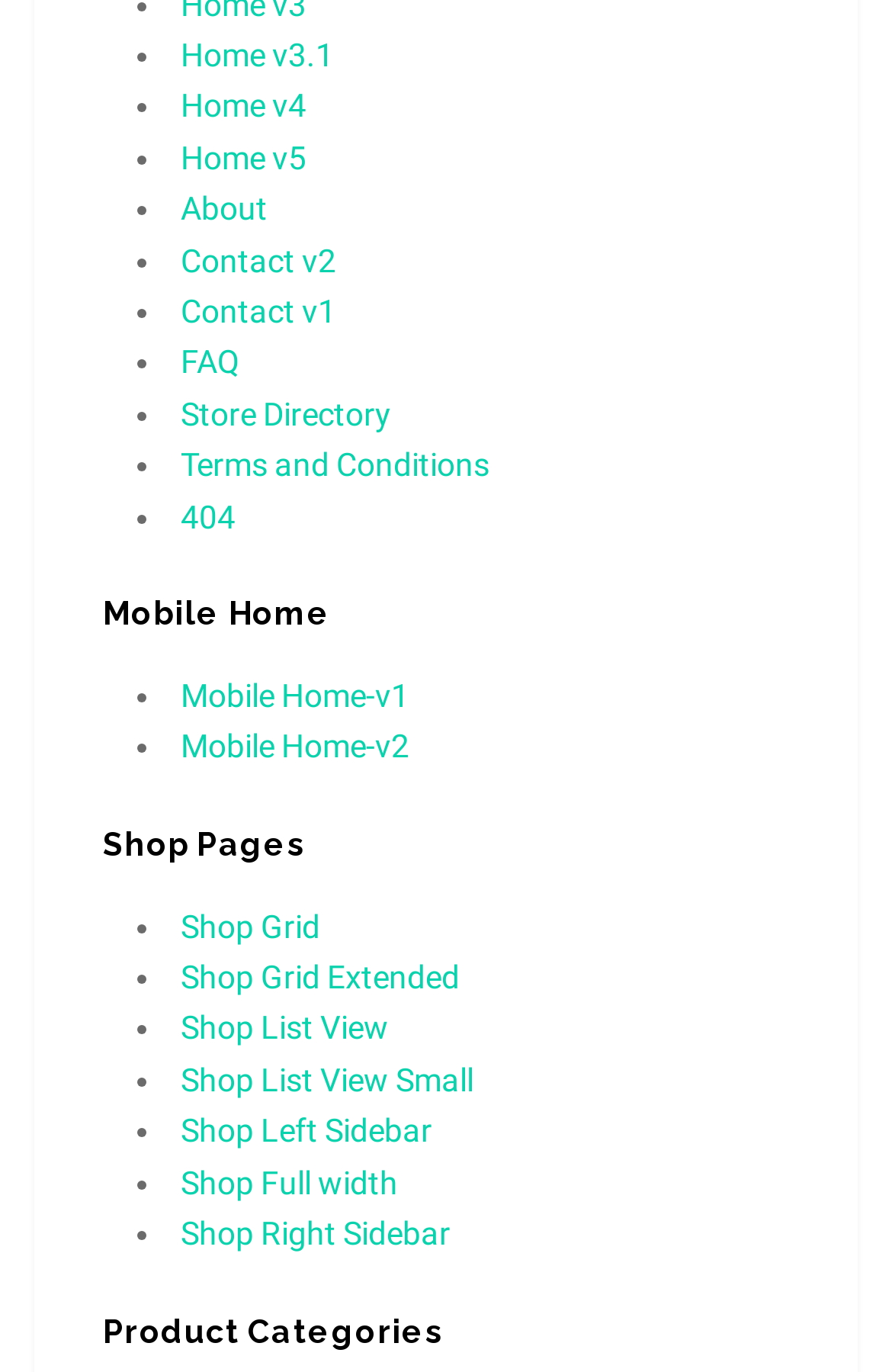Locate the bounding box coordinates of the clickable element to fulfill the following instruction: "go to Home v3.1". Provide the coordinates as four float numbers between 0 and 1 in the format [left, top, right, bottom].

[0.203, 0.027, 0.374, 0.053]